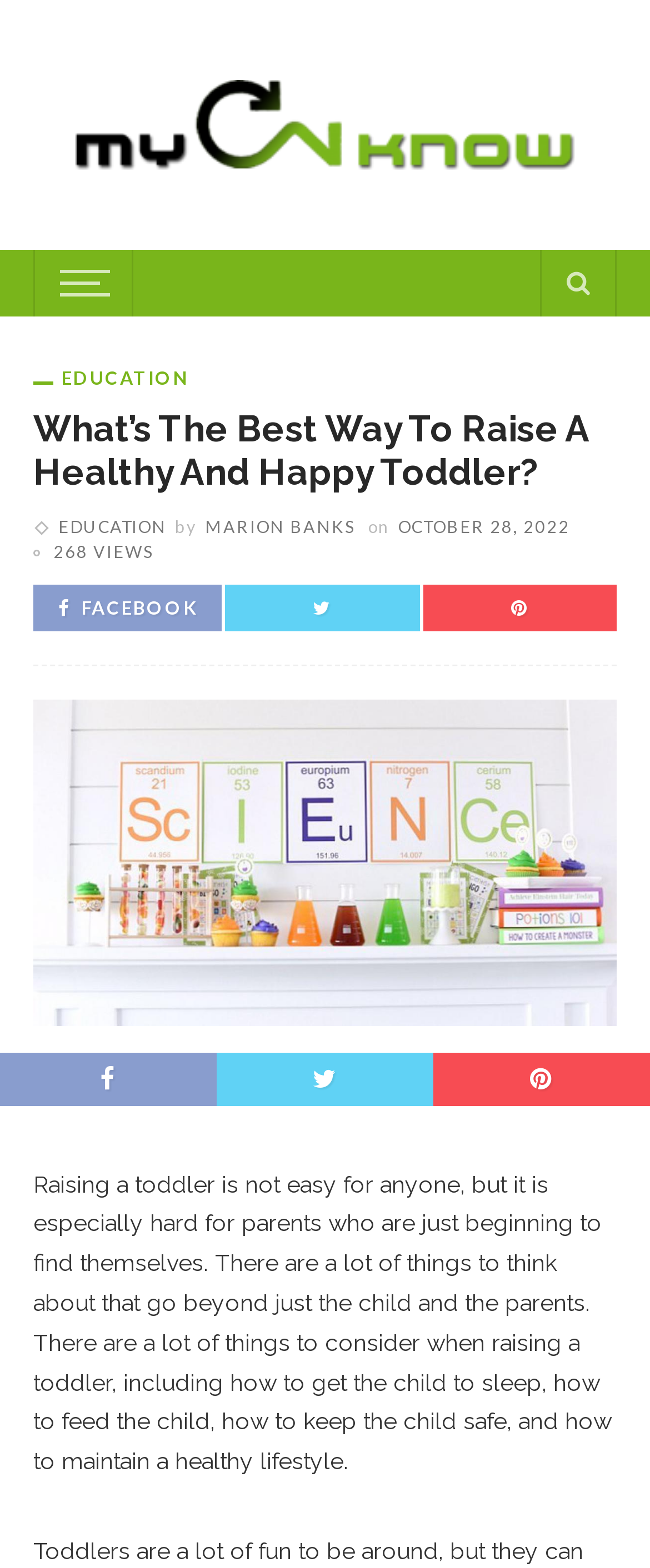Can you determine the bounding box coordinates of the area that needs to be clicked to fulfill the following instruction: "Read the article by MARION BANKS"?

[0.315, 0.329, 0.546, 0.342]